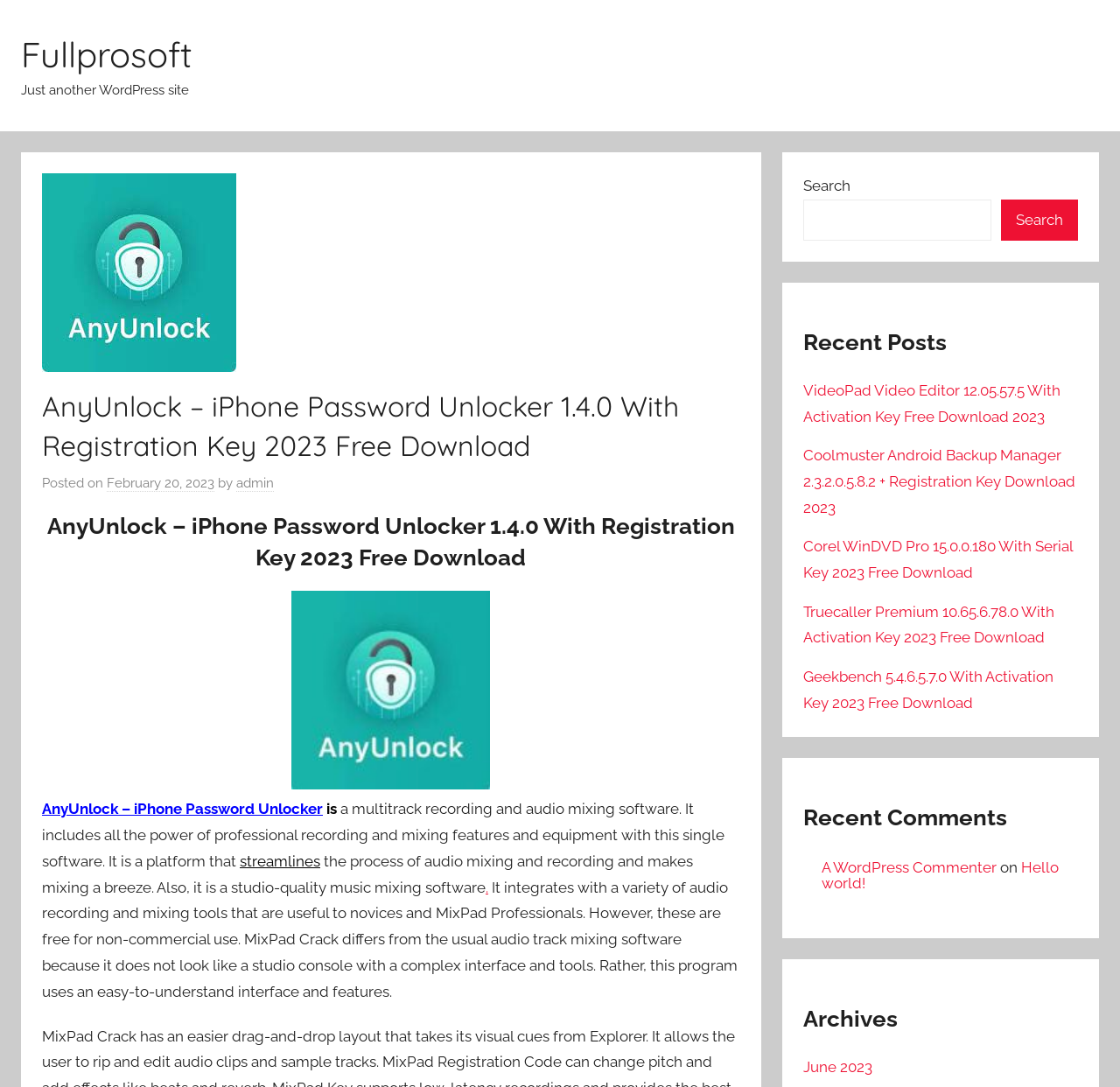Using details from the image, please answer the following question comprehensively:
What is the name of the website?

I found this answer by looking at the link 'Fullprosoft' at the top of the webpage, which suggests that it is the name of the website.